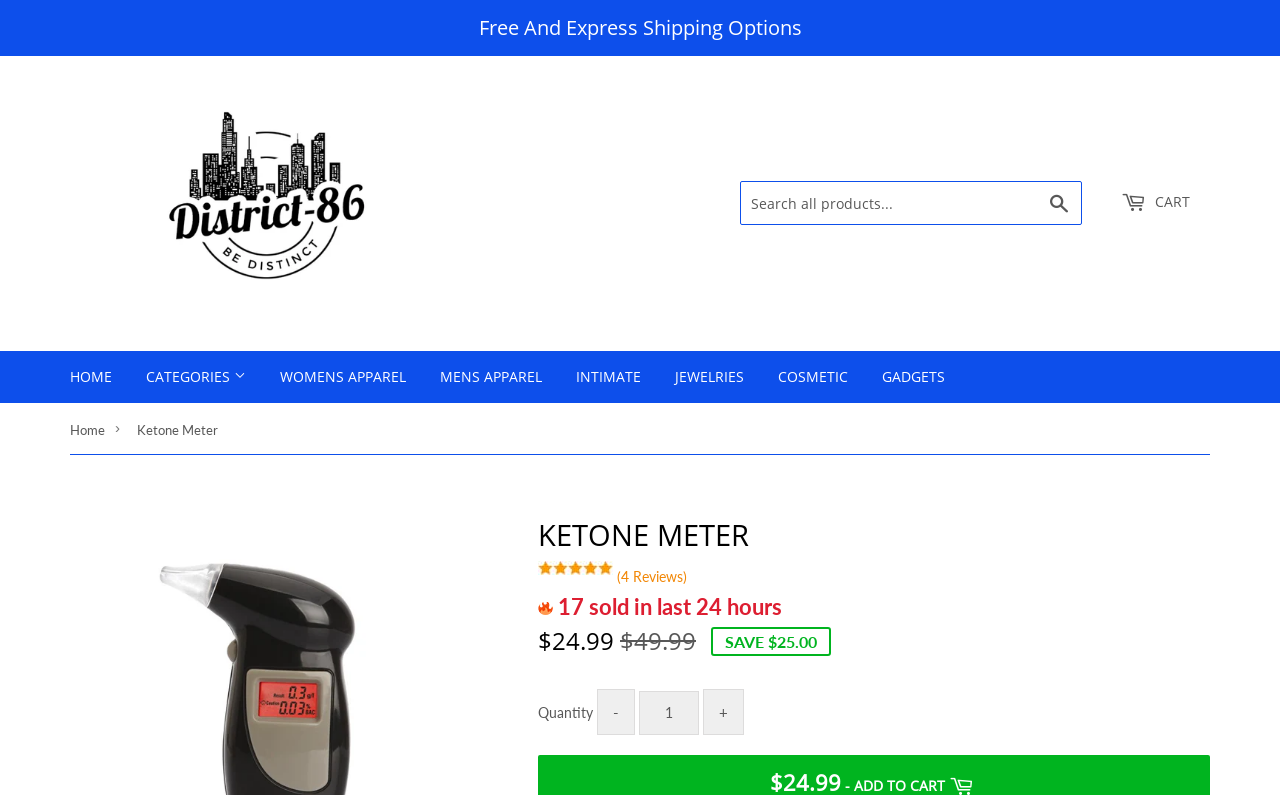Give a one-word or one-phrase response to the question:
How many reviews are there for the Ketone Meter?

4